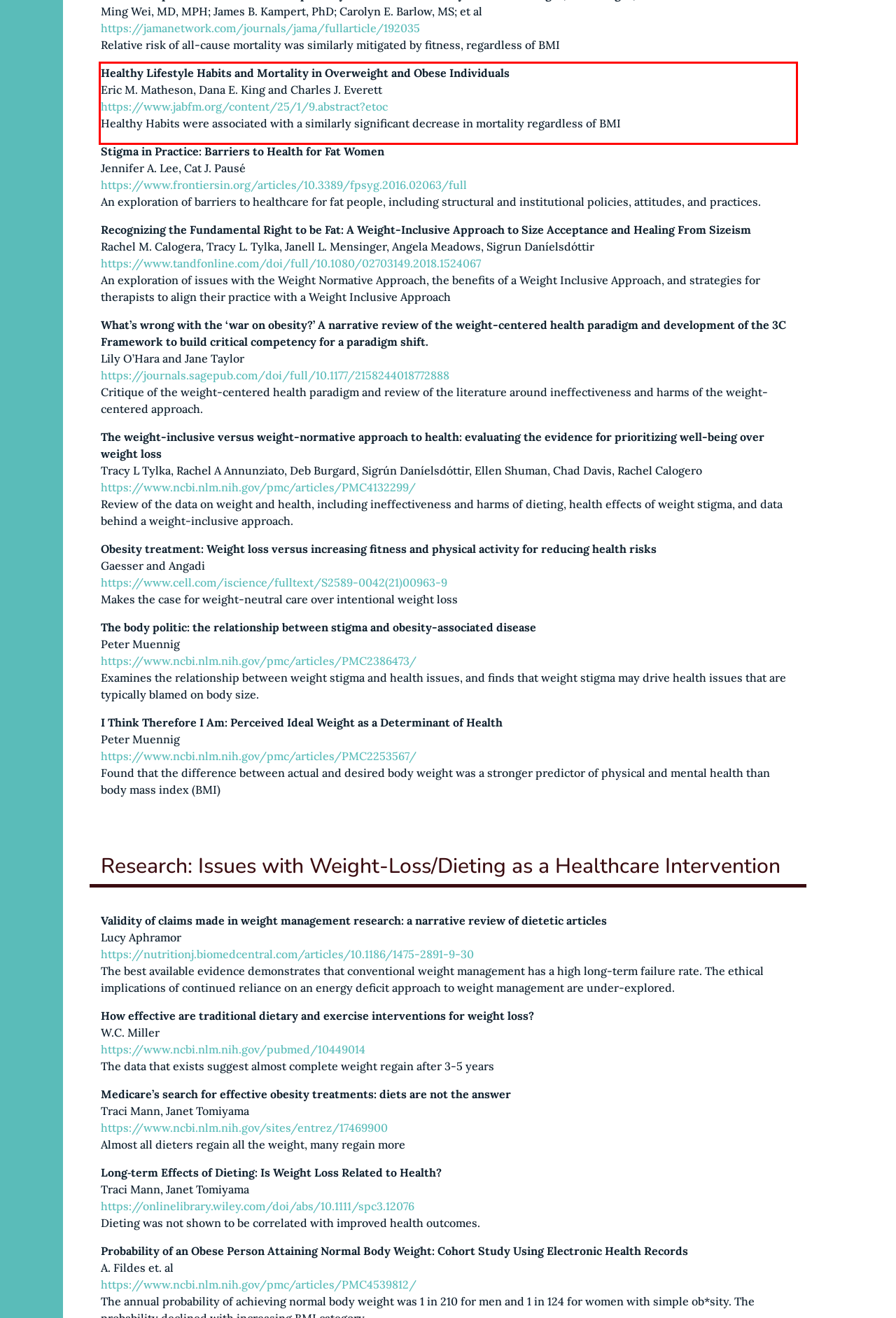Examine the webpage screenshot and use OCR to obtain the text inside the red bounding box.

Healthy Lifestyle Habits and Mortality in Overweight and Obese Individuals Eric M. Matheson, Dana E. King and Charles J. Everett https://www.jabfm.org/content/25/1/9.abstract?etoc Healthy Habits were associated with a similarly significant decrease in mortality regardless of BMI